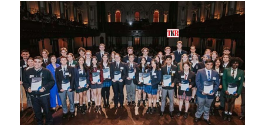Elaborate on the image with a comprehensive description.

The image captures a moment from a recent awards ceremony, showcasing a group of students proudly holding their certificates. They stand in a semi-formal attire in a grand venue, characterized by ornate architecture and an audience visible in the background. The students appear excited and proud, reflecting the significance of their achievements. This event is associated with the "Transformational Public Education Scholarships Awarded to NSW Students," celebrating their academic accomplishments and opportunities for future education pathways. The atmosphere is filled with pride and achievement as these young scholars receive recognition for their hard work.